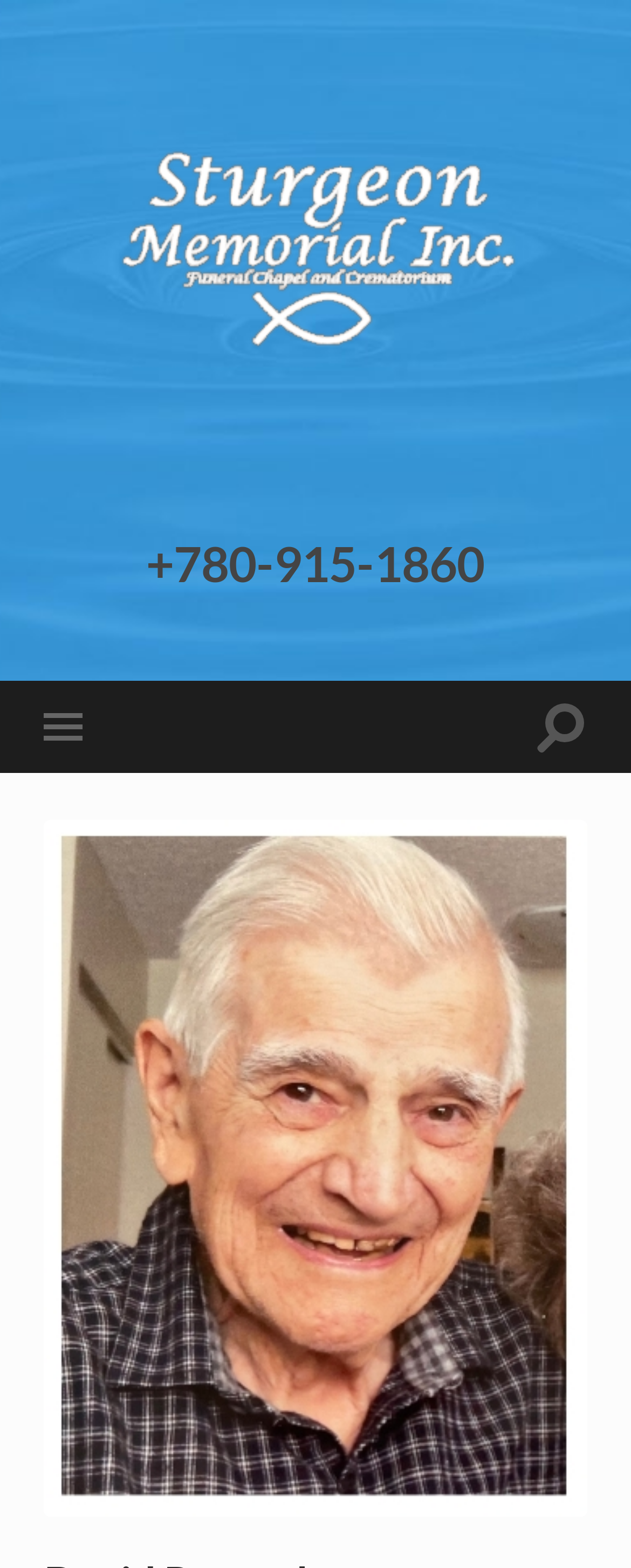Offer a thorough description of the webpage.

The webpage is about David Ruptash, likely a professional or business profile, associated with Sturgeon Memorial Inc. At the top, there is a prominent link with the text "STURGEON MEMORIAL INC." accompanied by an image, taking up a significant portion of the top section. 

Below this, a heading displays a phone number, "+780-915-1860". On the left side, there is a button labeled "Toggle mobile menu", while on the right side, another button is present, labeled "Toggle search field". The search field button is accompanied by a figure that spans across the top and bottom sections of the right side, containing a link.